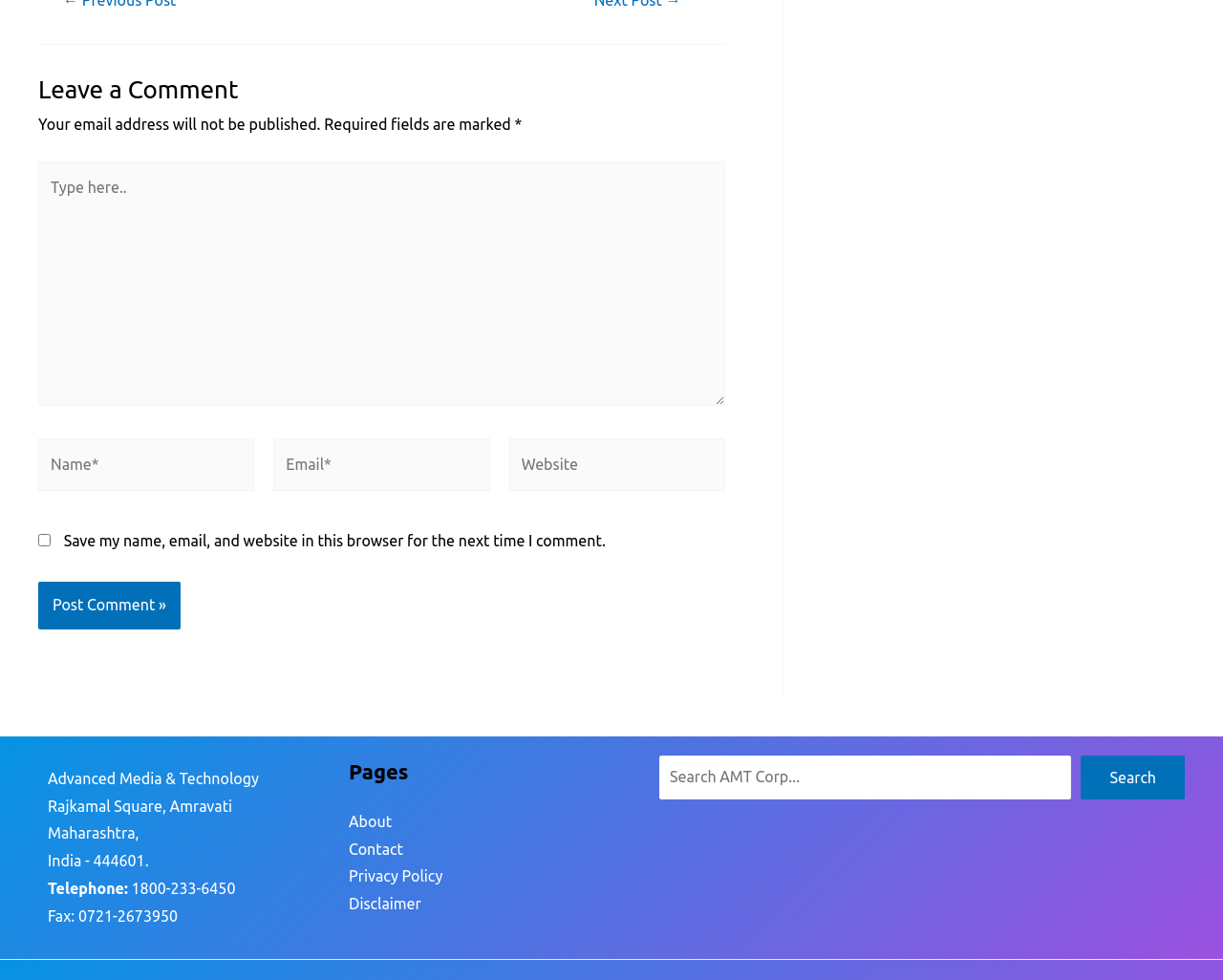Find the bounding box coordinates of the element to click in order to complete the given instruction: "Search for something."

[0.539, 0.771, 0.876, 0.816]